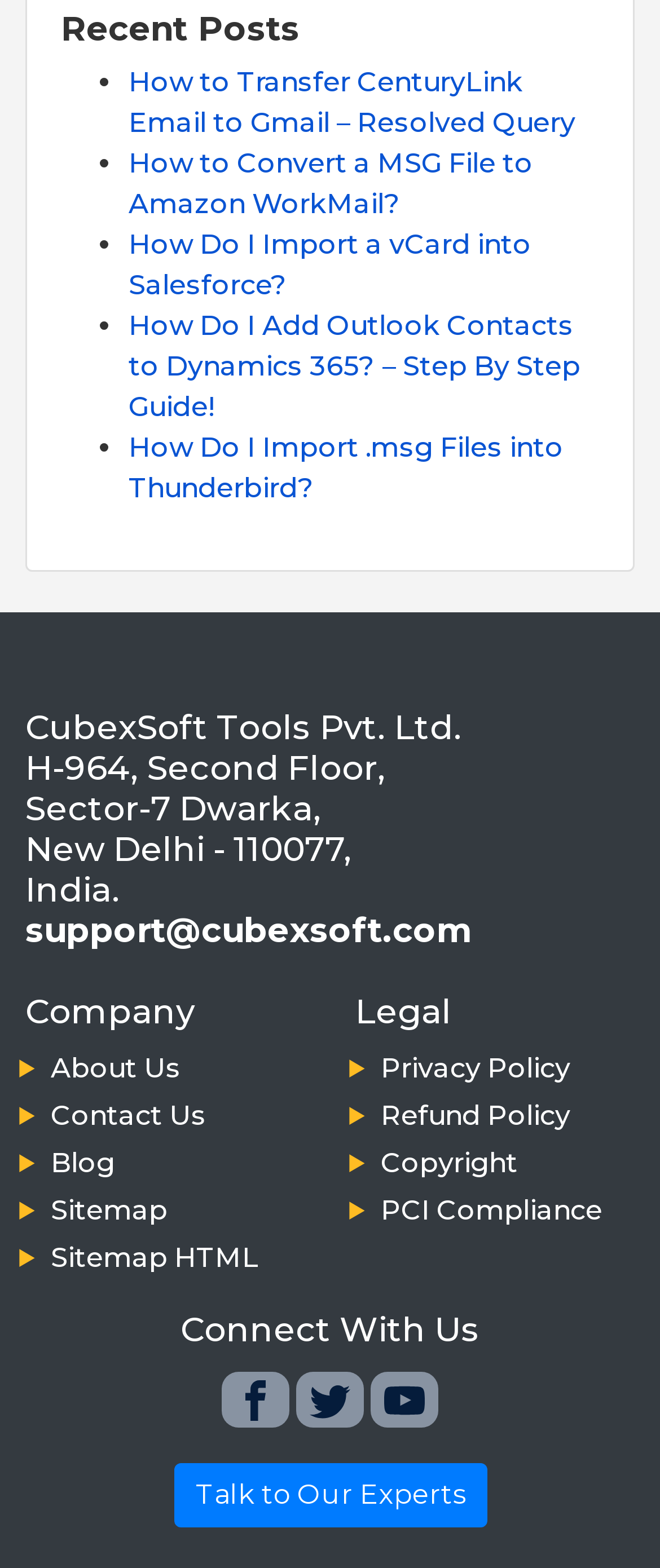Please locate the bounding box coordinates for the element that should be clicked to achieve the following instruction: "Talk to the experts". Ensure the coordinates are given as four float numbers between 0 and 1, i.e., [left, top, right, bottom].

[0.263, 0.933, 0.737, 0.974]